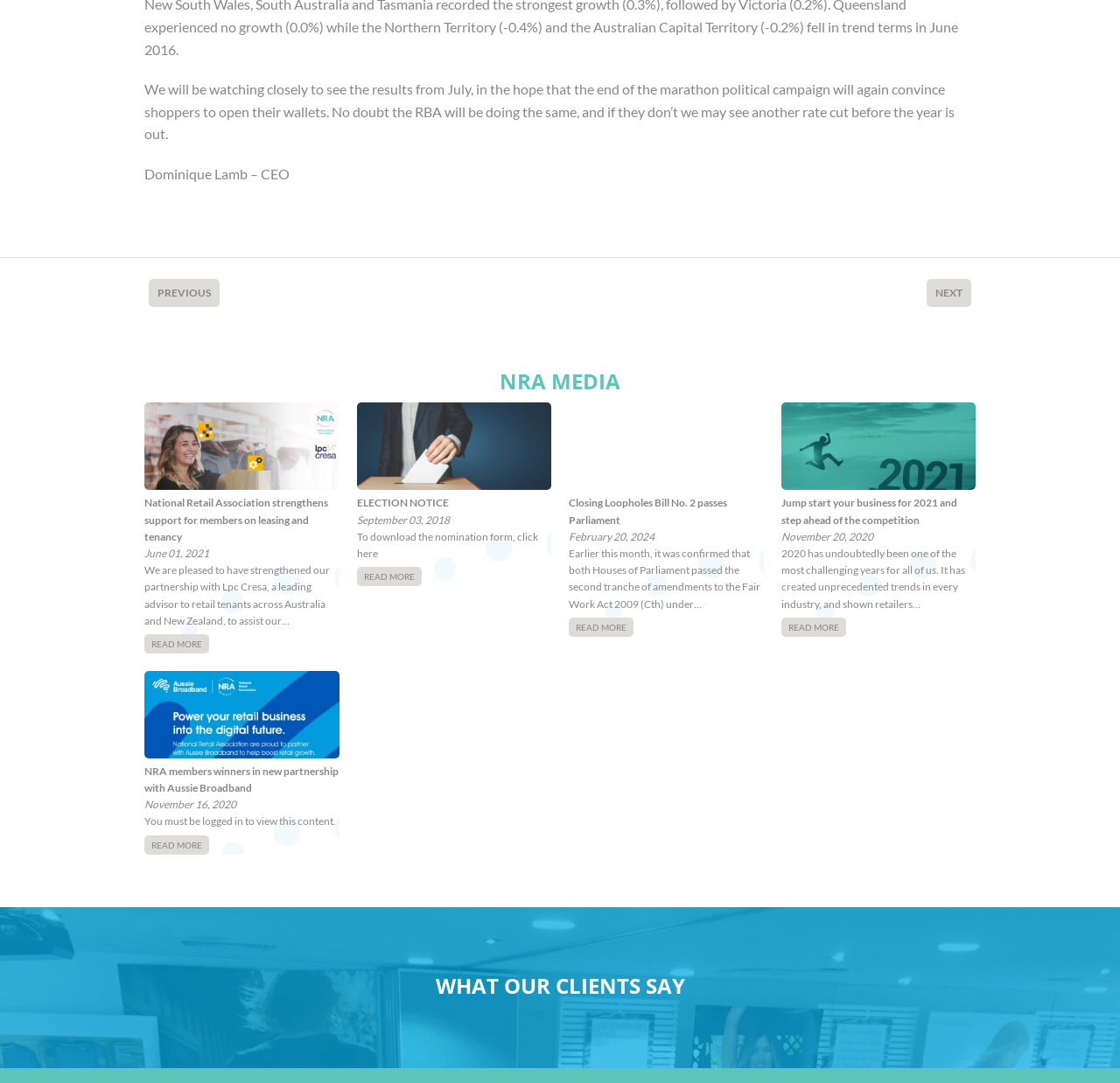What is the purpose of the partnership with Lpc Cresa?
Based on the image, respond with a single word or phrase.

To assist retail tenants